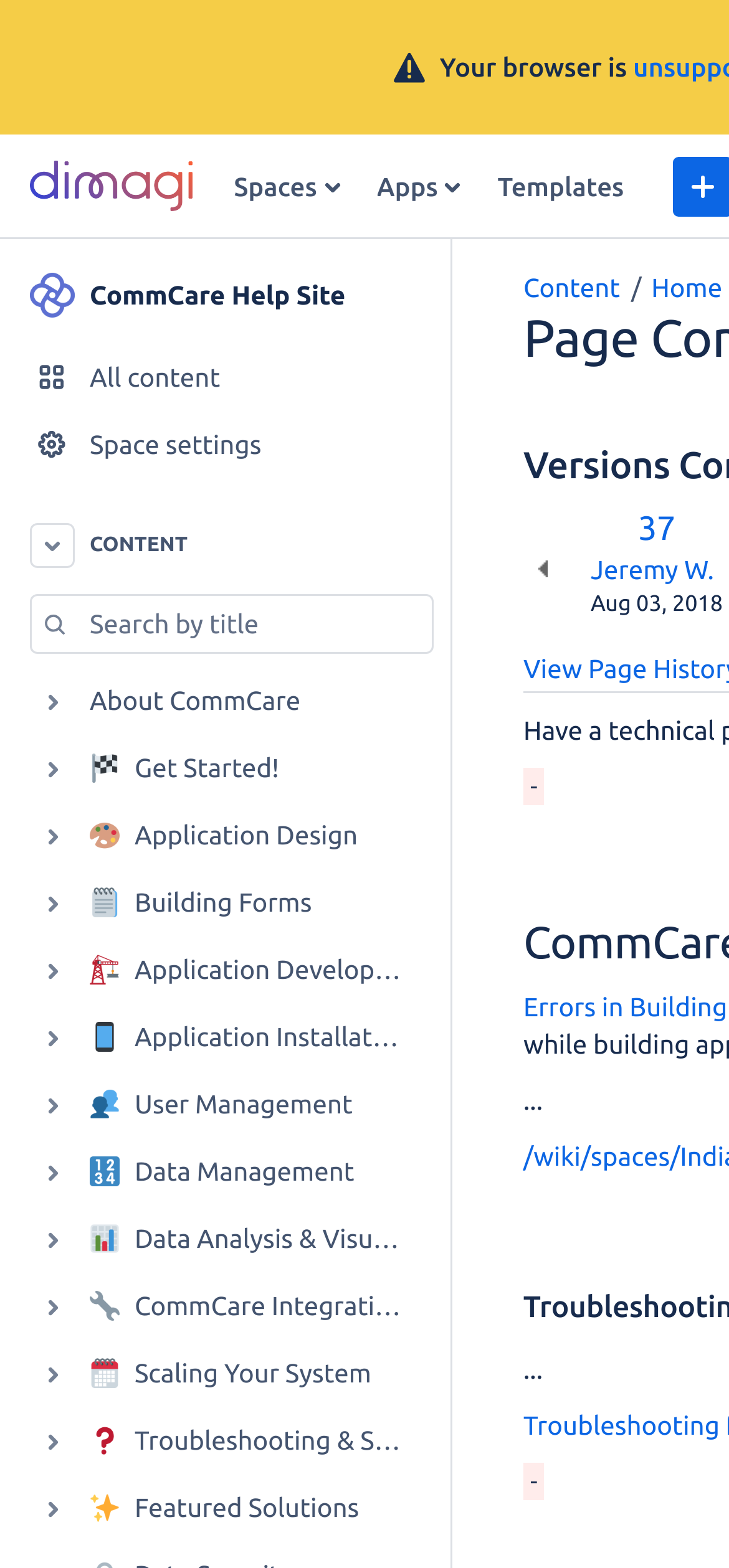Identify the bounding box for the described UI element. Provide the coordinates in (top-left x, top-left y, bottom-right x, bottom-right y) format with values ranging from 0 to 1: CommCare Integrations

[0.021, 0.813, 0.595, 0.855]